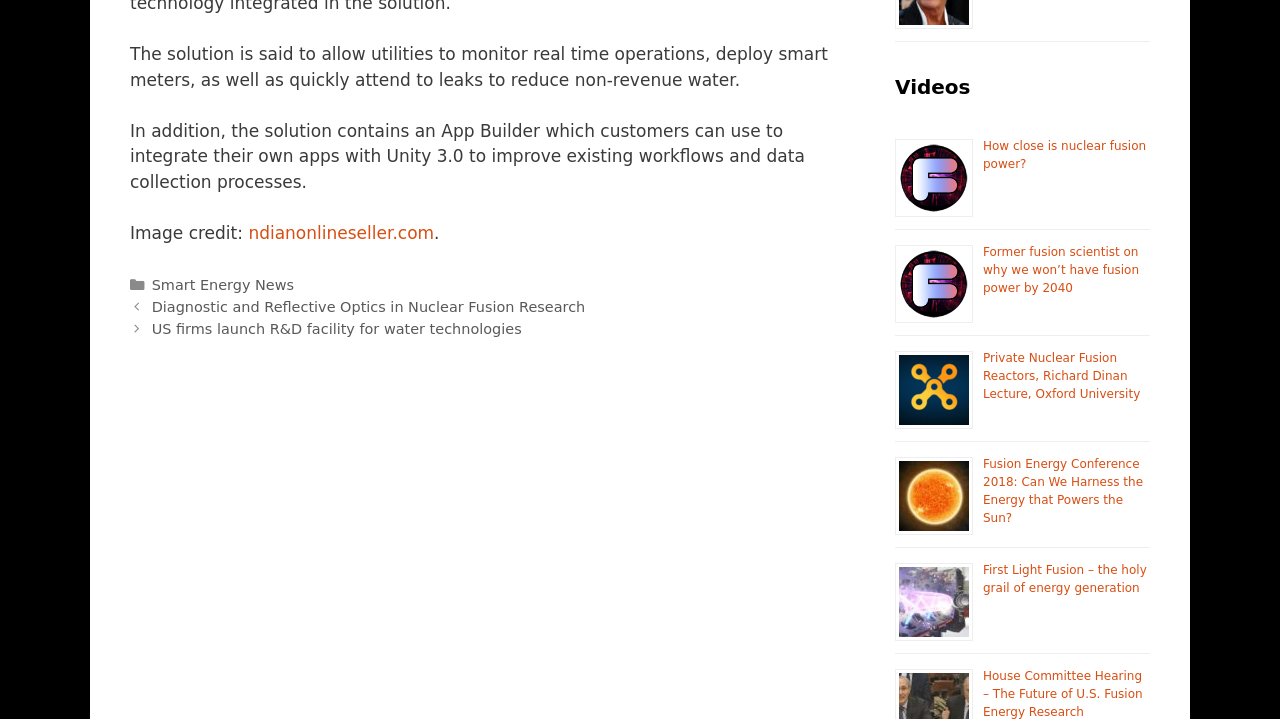Give a concise answer using one word or a phrase to the following question:
How many video links are there in the videos section?

6